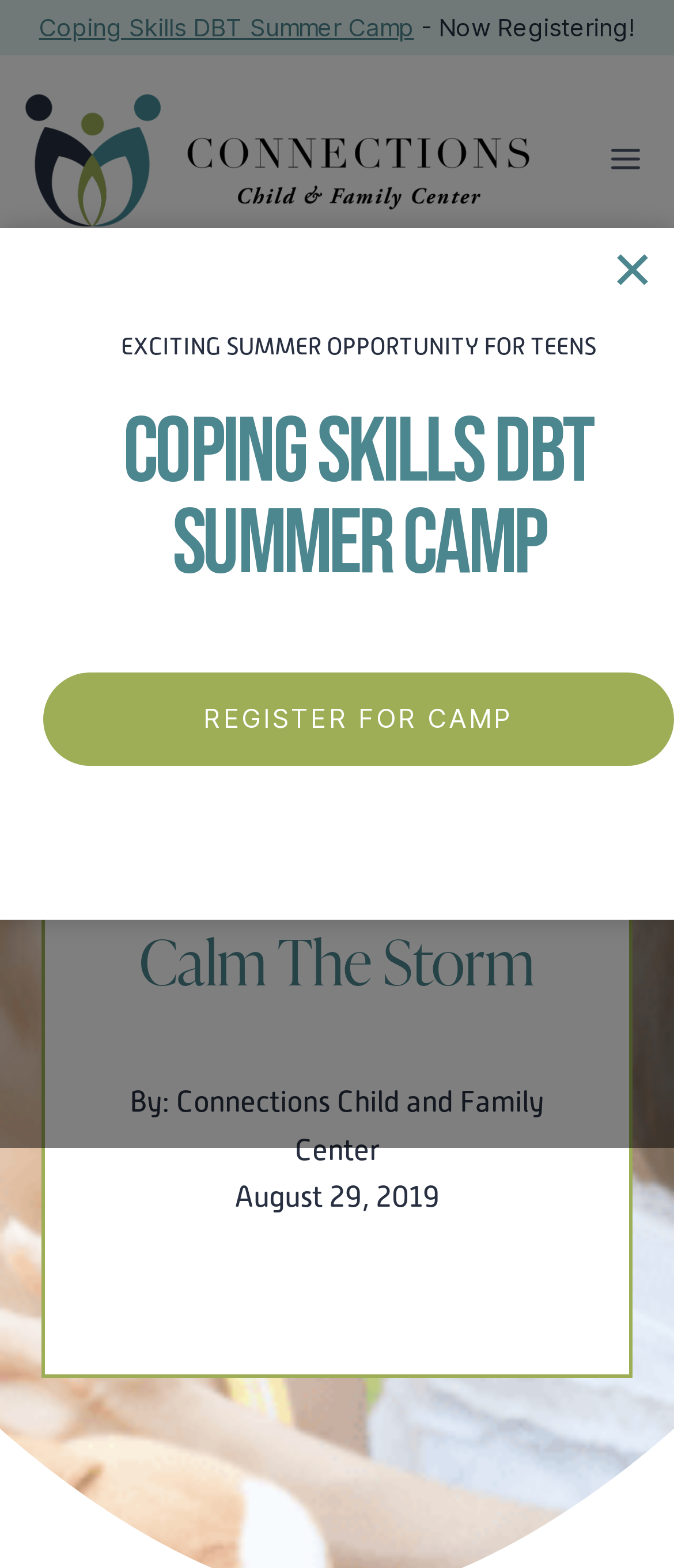Determine the primary headline of the webpage.

Panic Attacks in Children: 3 Ways Parents Can Help Calm the Storm